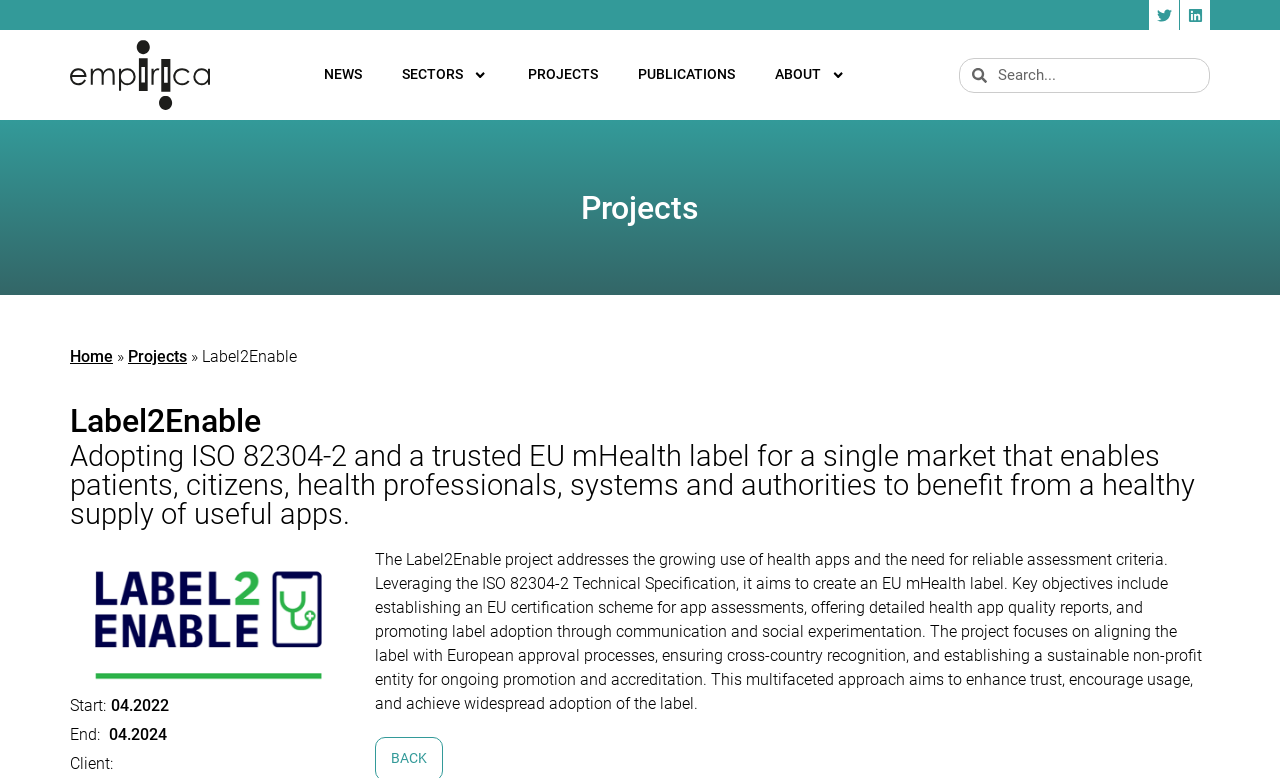Please locate the clickable area by providing the bounding box coordinates to follow this instruction: "View NEWS".

[0.238, 0.039, 0.299, 0.154]